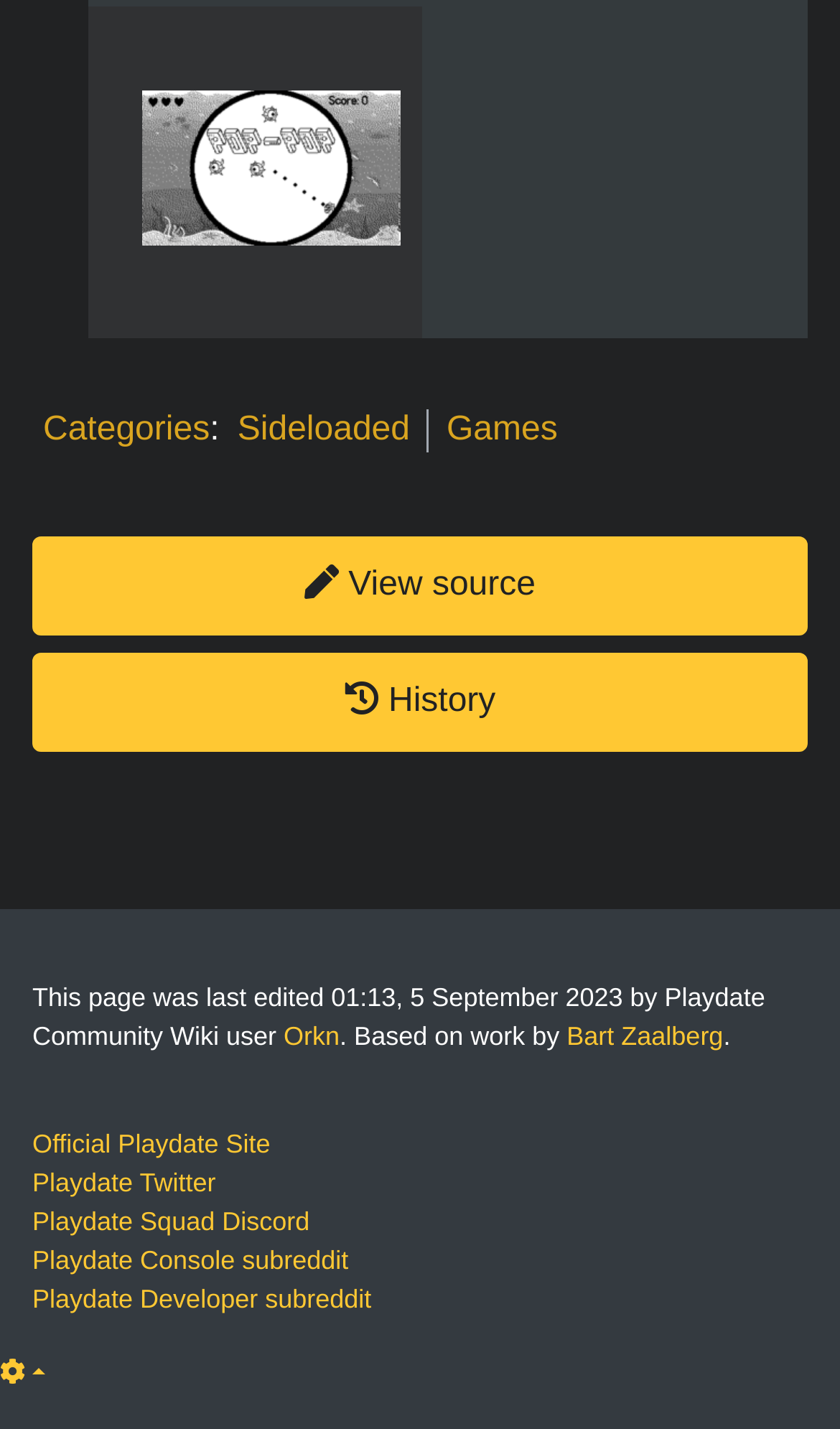Provide a one-word or one-phrase answer to the question:
How many social media links are there?

4